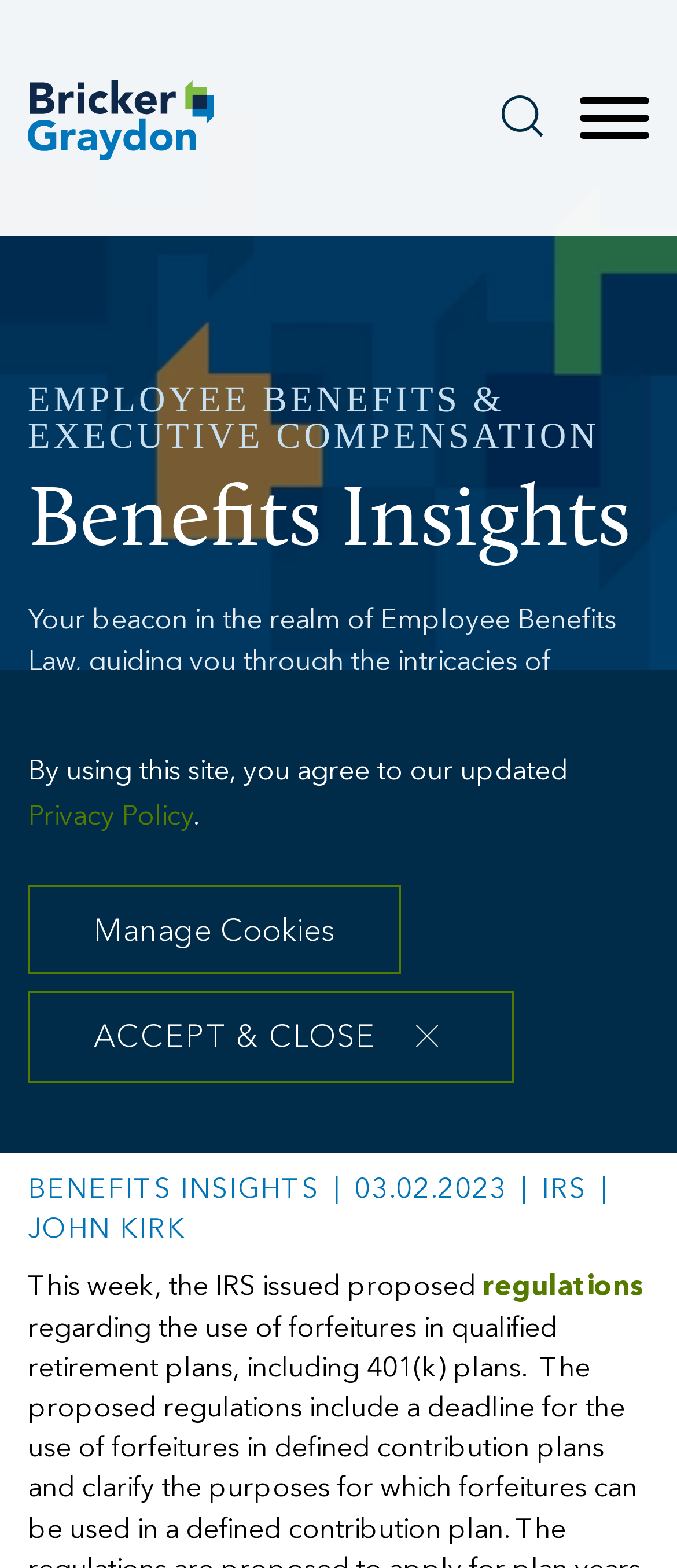What is the date of the article?
Carefully analyze the image and provide a thorough answer to the question.

The date of the article can be found at the bottom of the webpage, where it says '03.02.2023' next to a link.